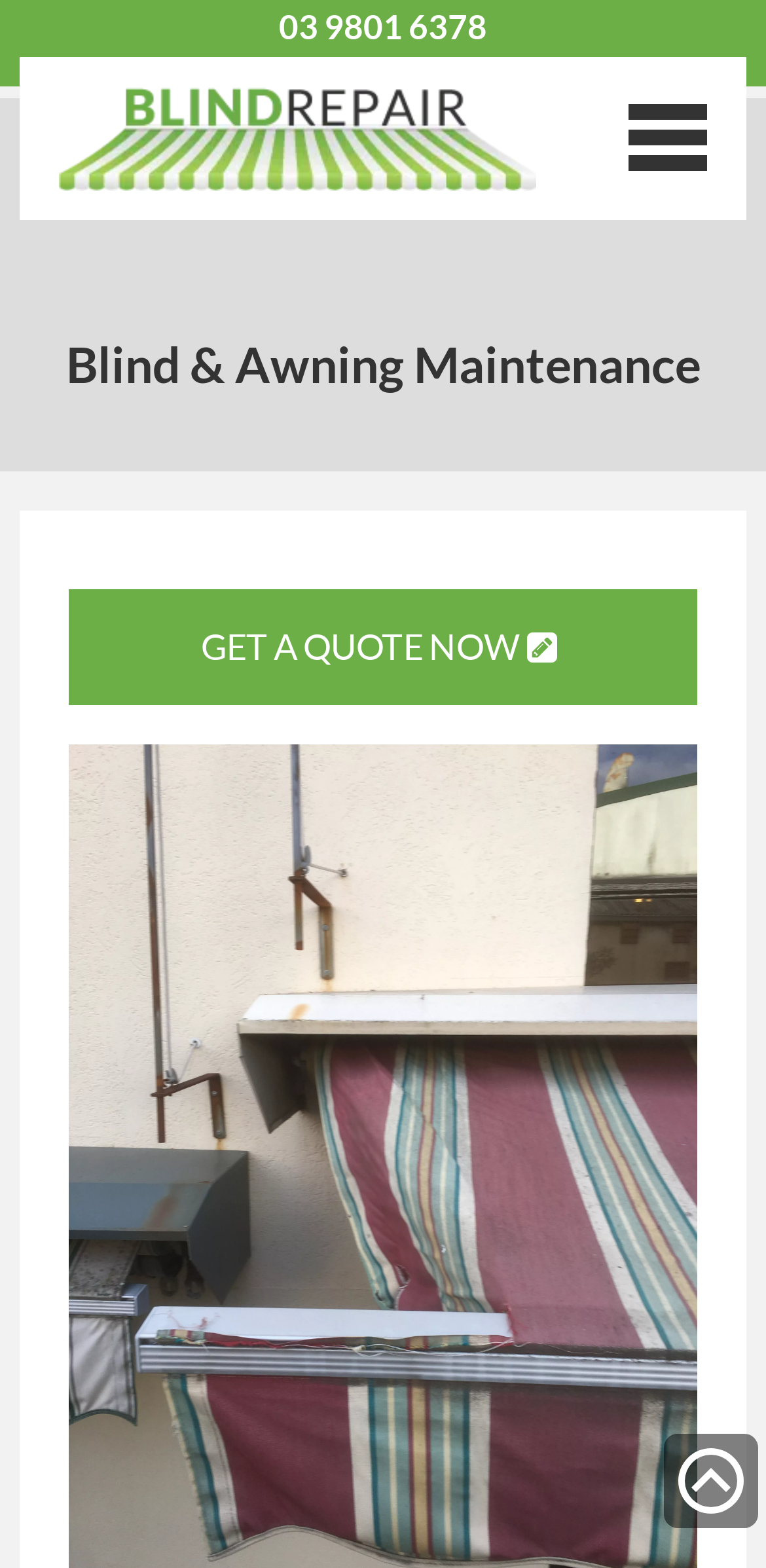Please determine the bounding box coordinates for the element that should be clicked to follow these instructions: "Go to the home page".

[0.0, 0.14, 1.0, 0.203]